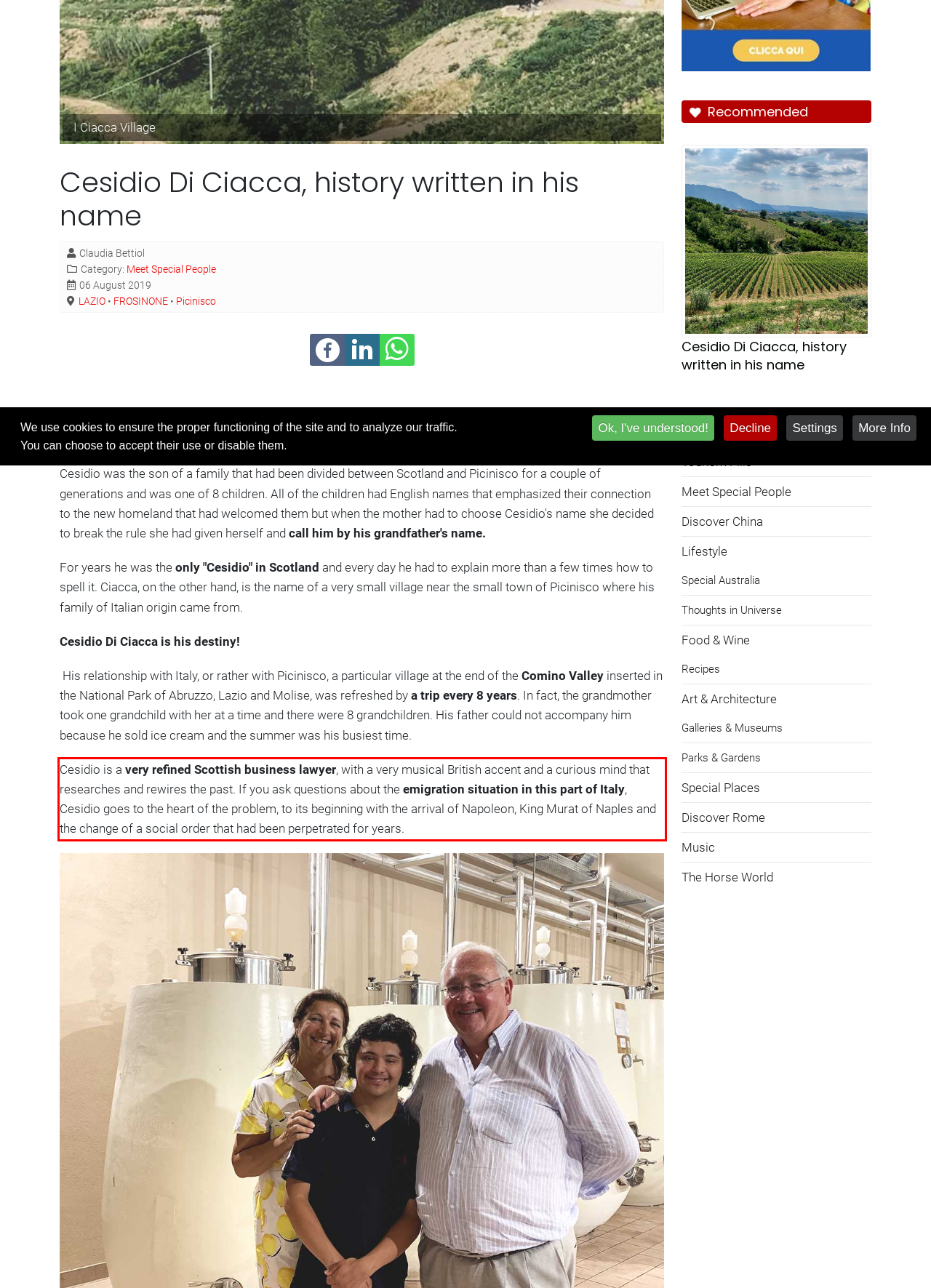There is a UI element on the webpage screenshot marked by a red bounding box. Extract and generate the text content from within this red box.

Cesidio is a very refined Scottish business lawyer, with a very musical British accent and a curious mind that researches and rewires the past. If you ask questions about the emigration situation in this part of Italy, Cesidio goes to the heart of the problem, to its beginning with the arrival of Napoleon, King Murat of Naples and the change of a social order that had been perpetrated for years.